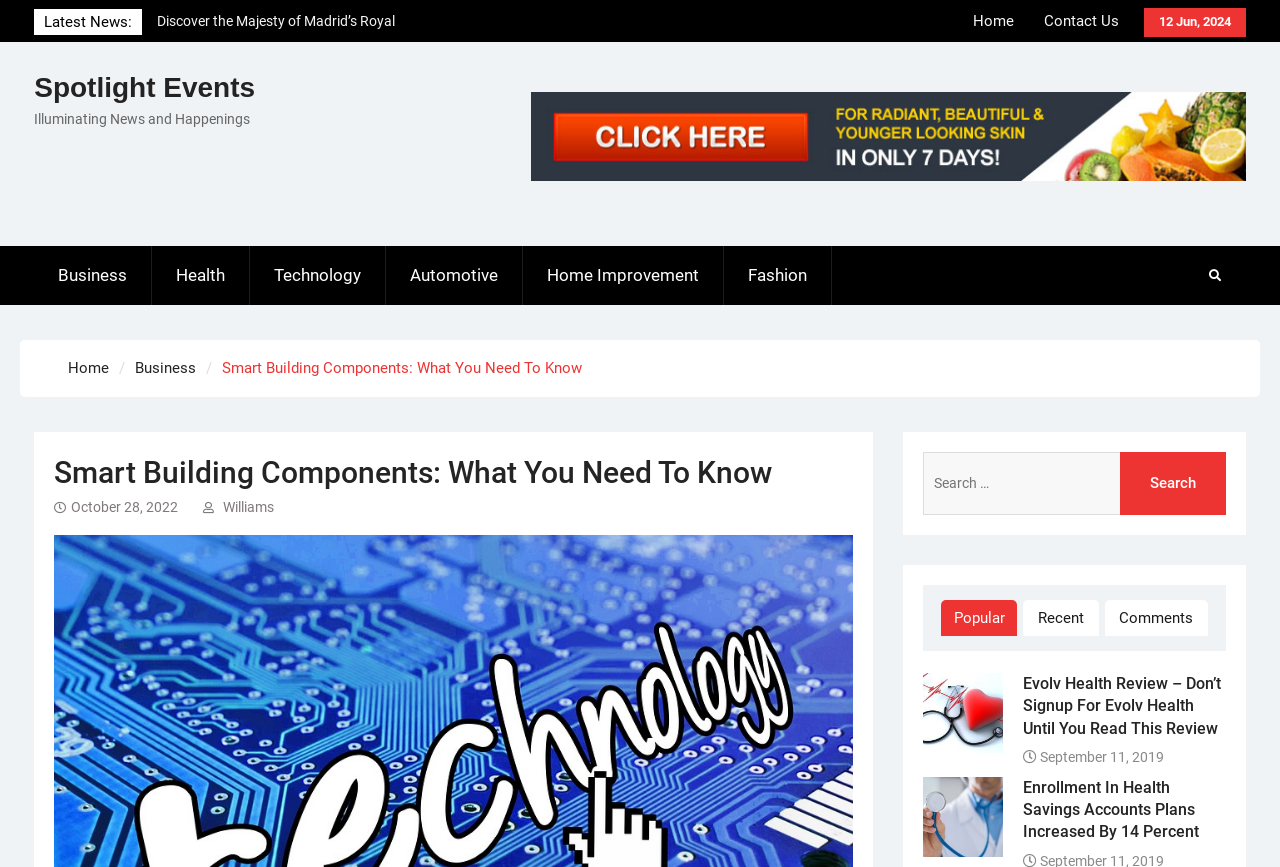Identify the bounding box coordinates of the clickable region to carry out the given instruction: "Open the menu".

None